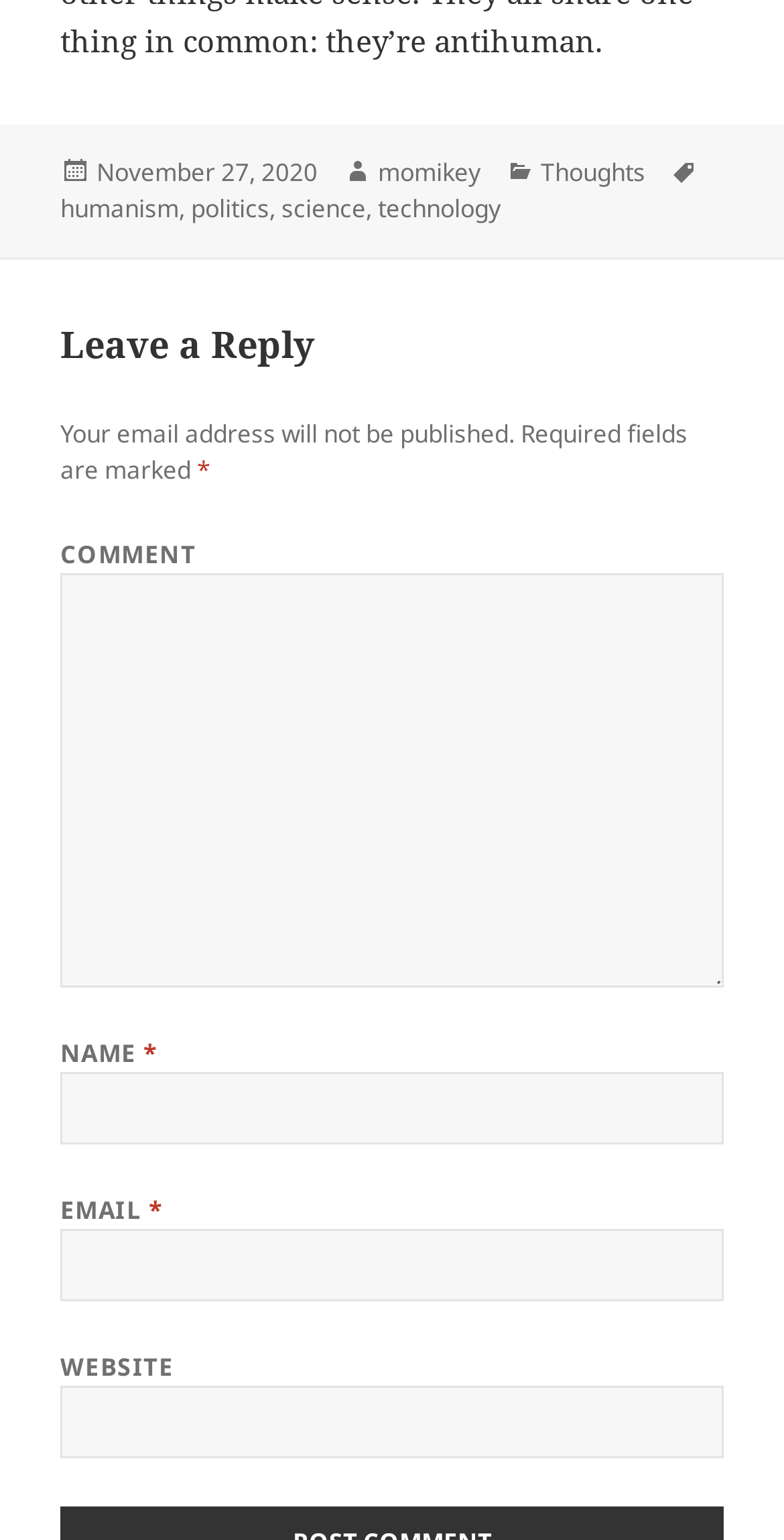Find the bounding box coordinates of the clickable area that will achieve the following instruction: "check out the blog categories".

None